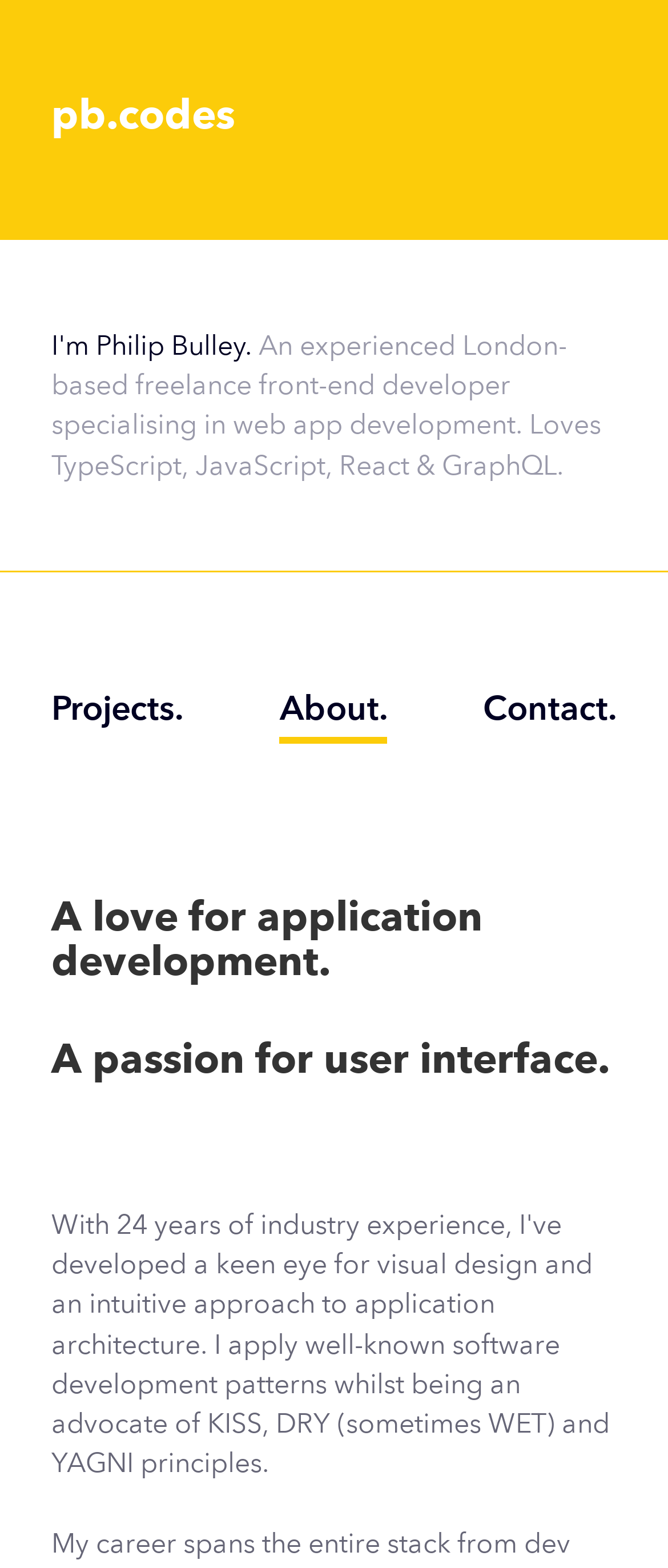What are the three sections of the webpage? From the image, respond with a single word or brief phrase.

Projects, About, Contact